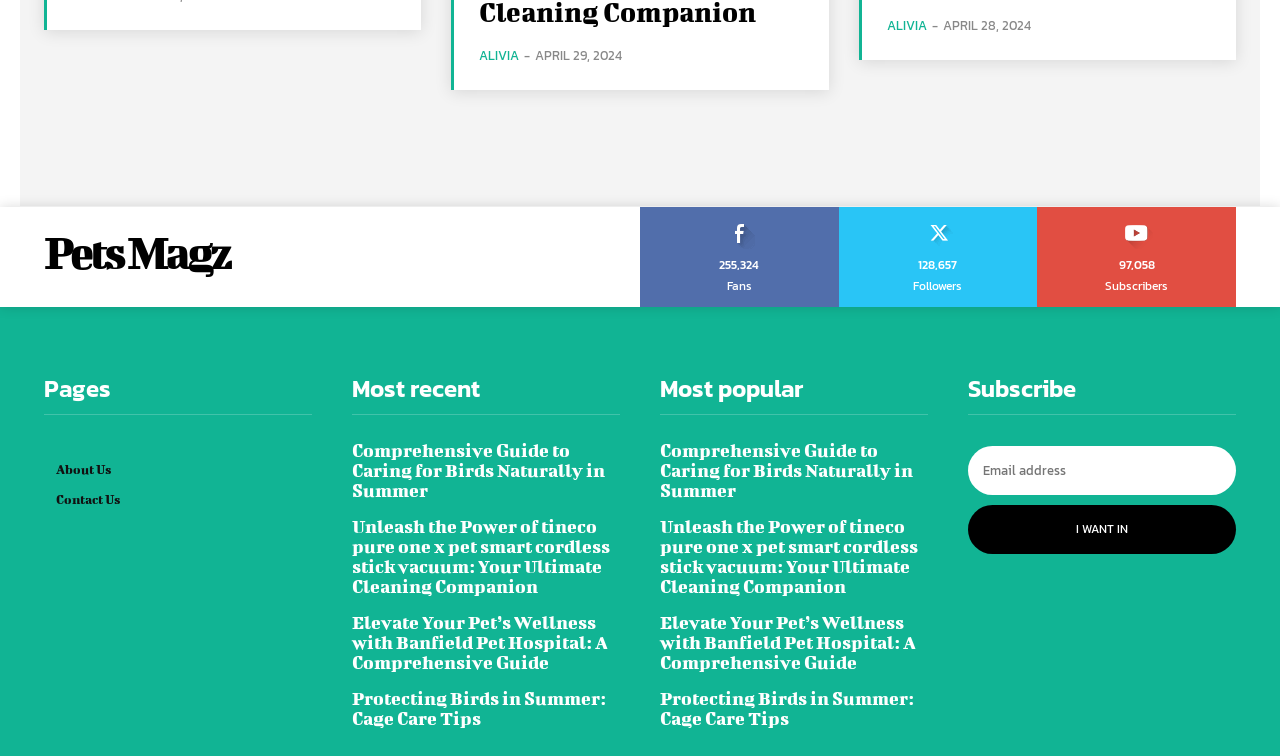Determine the bounding box coordinates of the region I should click to achieve the following instruction: "Mute the audio". Ensure the bounding box coordinates are four float numbers between 0 and 1, i.e., [left, top, right, bottom].

None